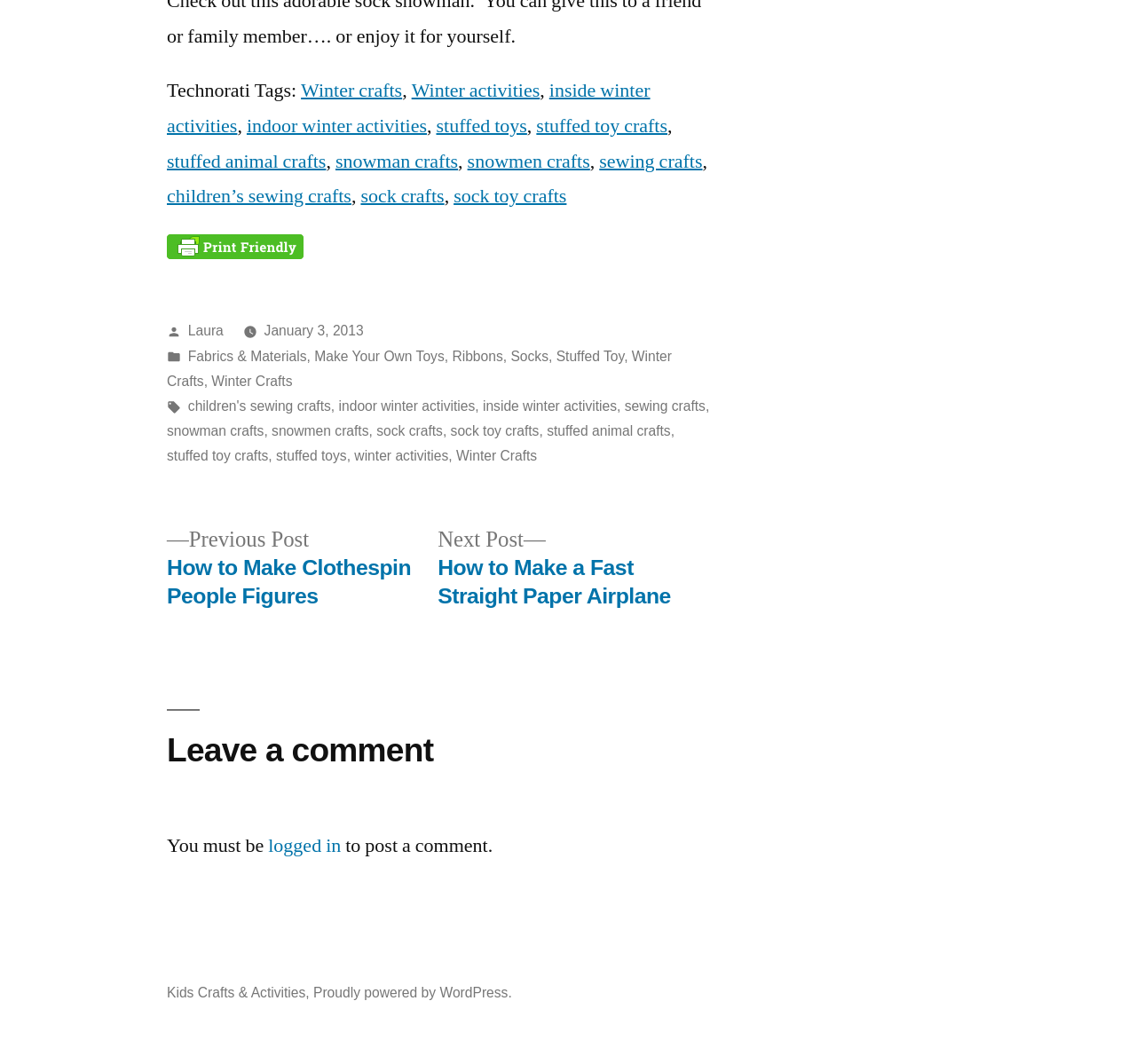Find and provide the bounding box coordinates for the UI element described here: "Socks". The coordinates should be given as four float numbers between 0 and 1: [left, top, right, bottom].

[0.45, 0.327, 0.483, 0.342]